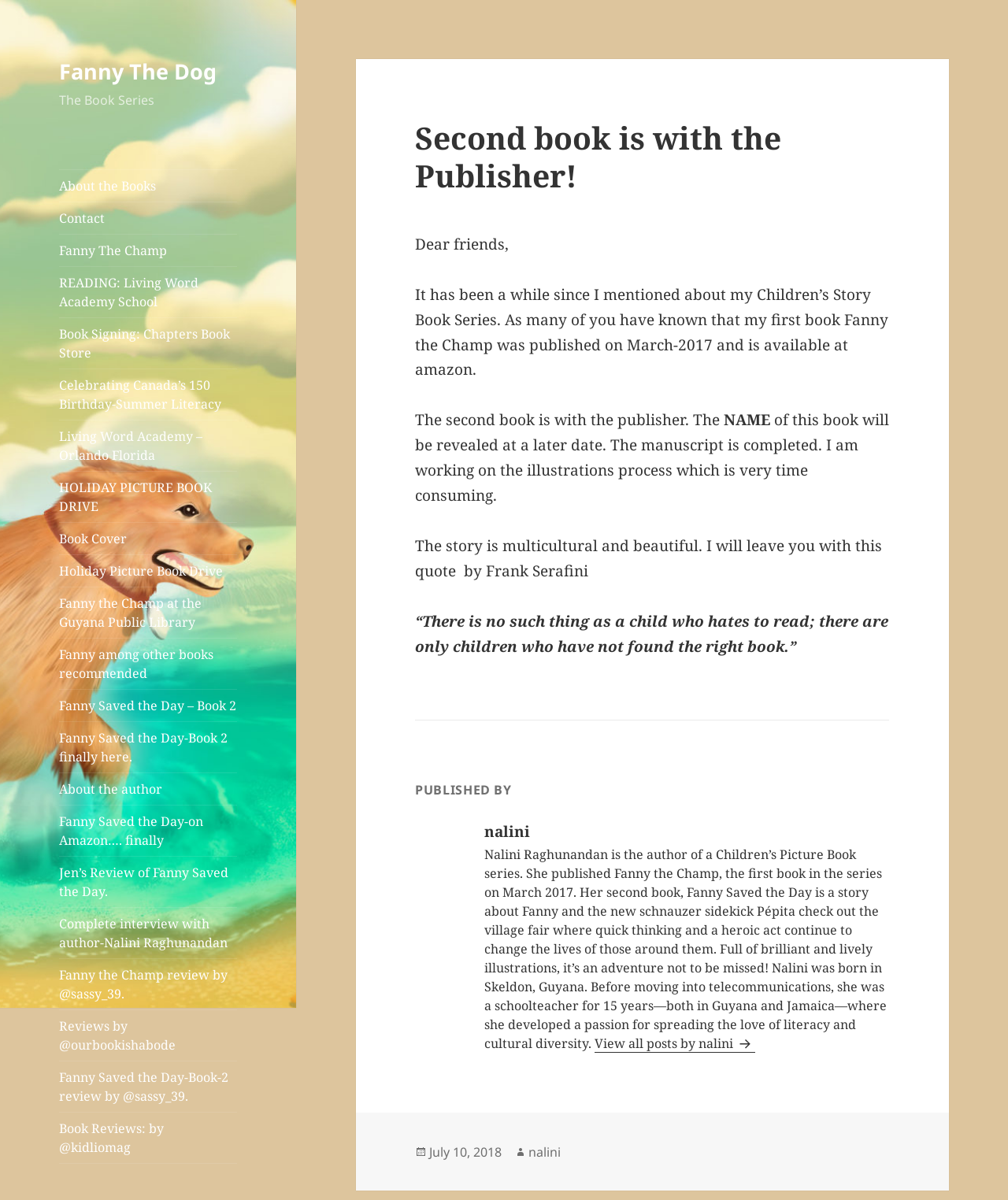Observe the image and answer the following question in detail: What is the title of the first book in the series?

I found the answer by reading the text in the article section, where it says 'my first book Fanny the Champ was published on March-2017 and is available at amazon.'